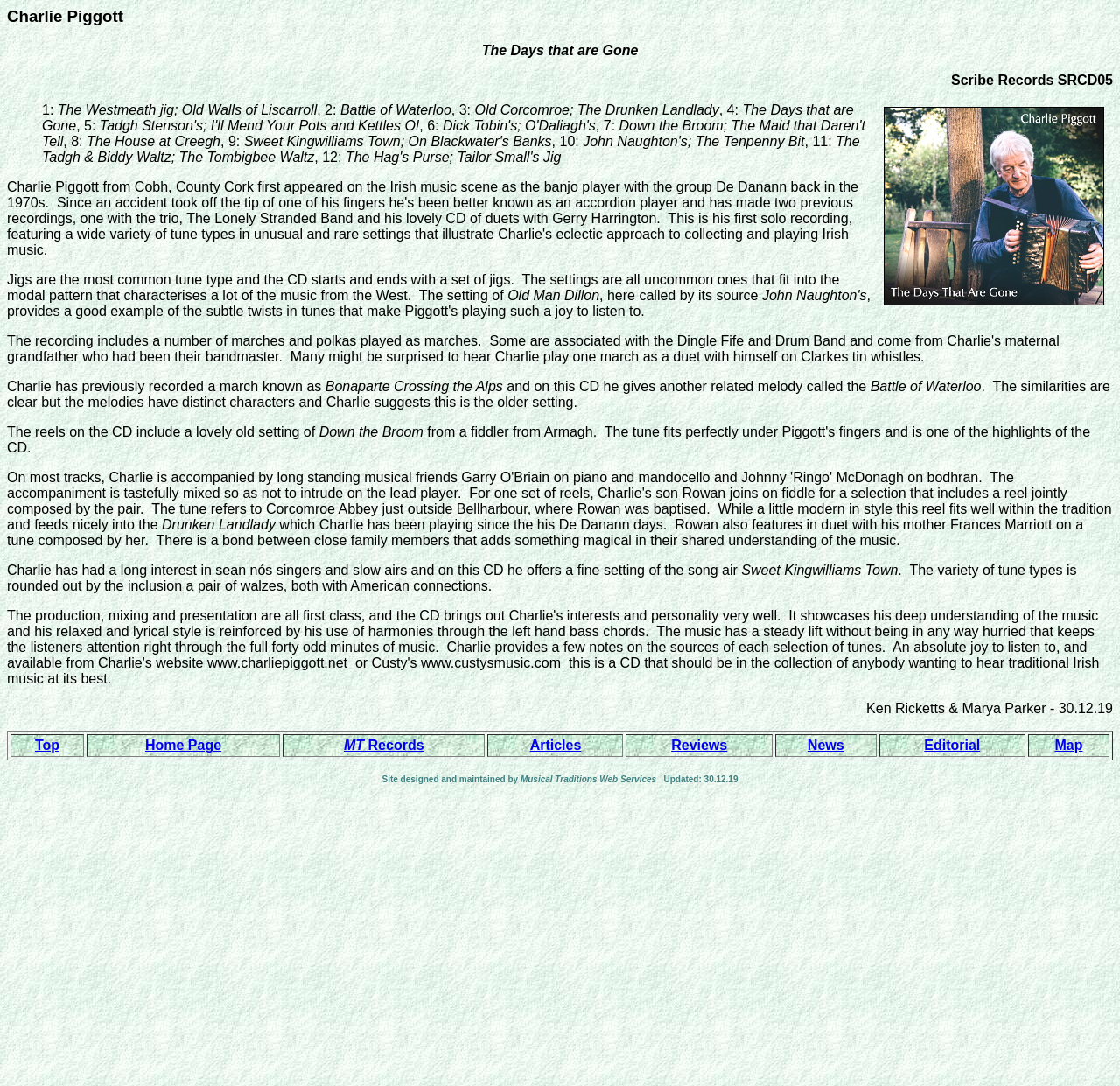Could you indicate the bounding box coordinates of the region to click in order to complete this instruction: "Check the 'News'".

[0.721, 0.679, 0.754, 0.693]